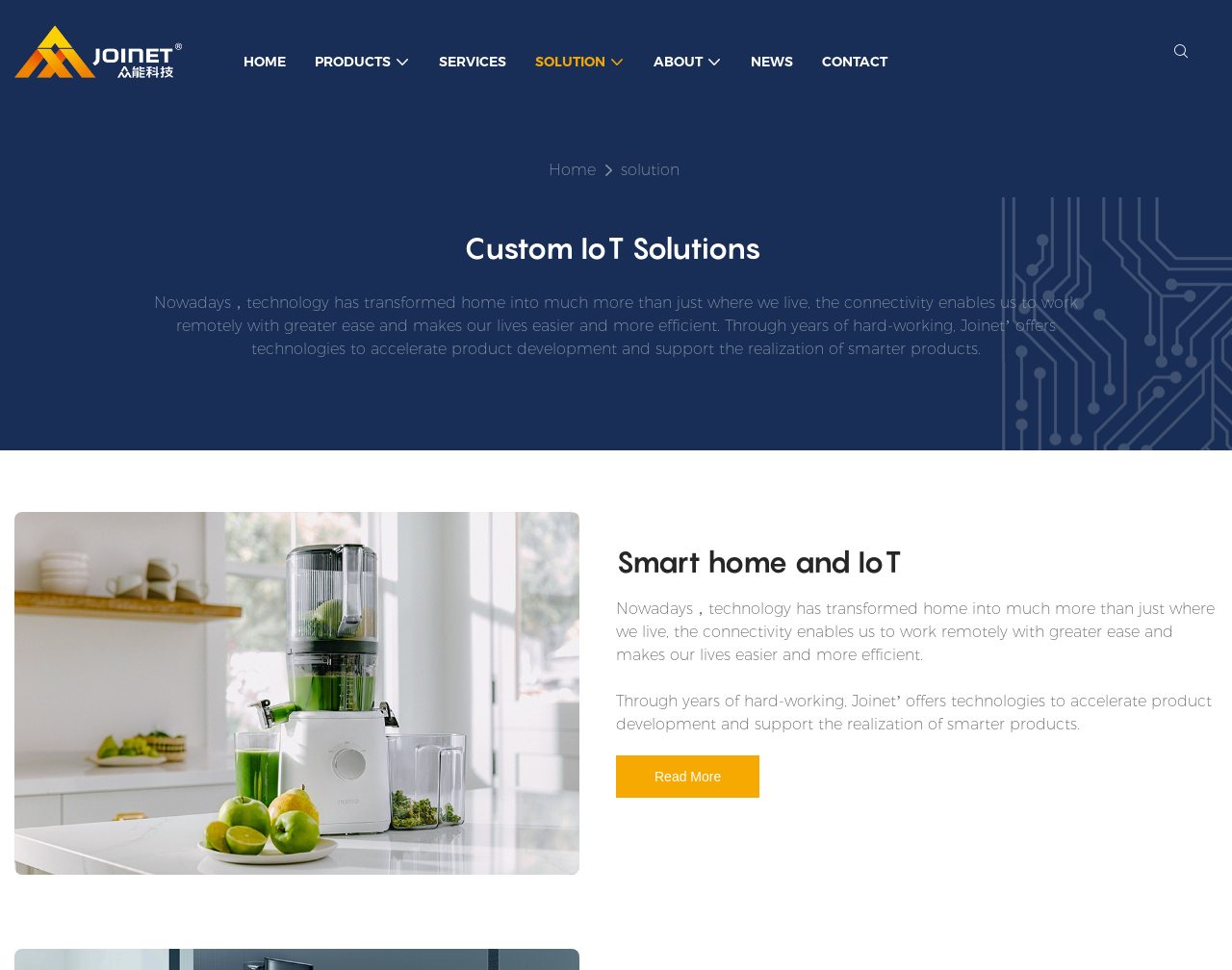Answer the question using only a single word or phrase: 
How many navigation links are there?

7